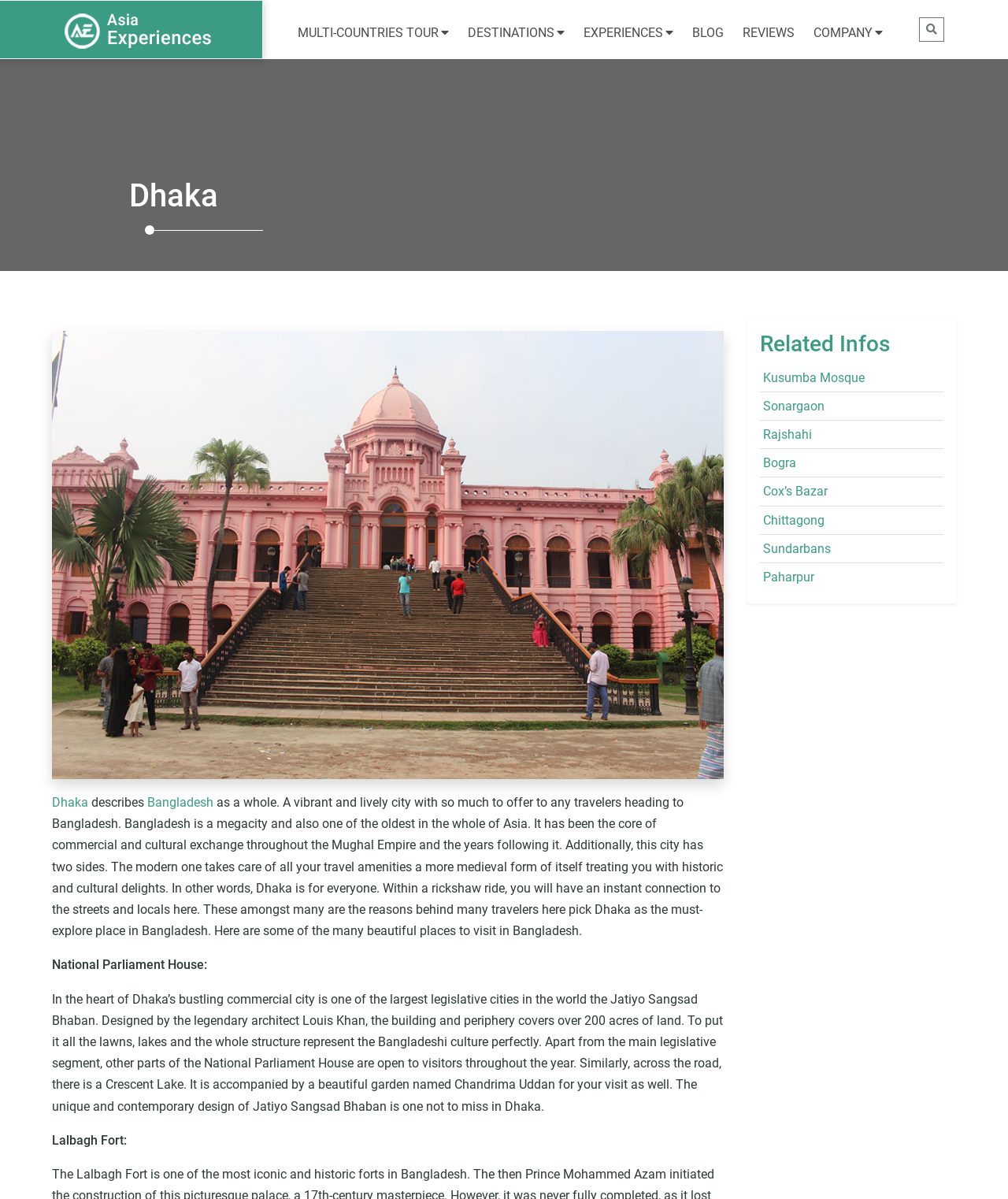How many links are there in the navigation menu?
Based on the visual information, provide a detailed and comprehensive answer.

The navigation menu has links to 'MULTI-COUNTRIES TOUR', 'DESTINATIONS', 'EXPERIENCES', 'BLOG', 'REVIEWS', and 'COMPANY', which makes a total of 7 links.